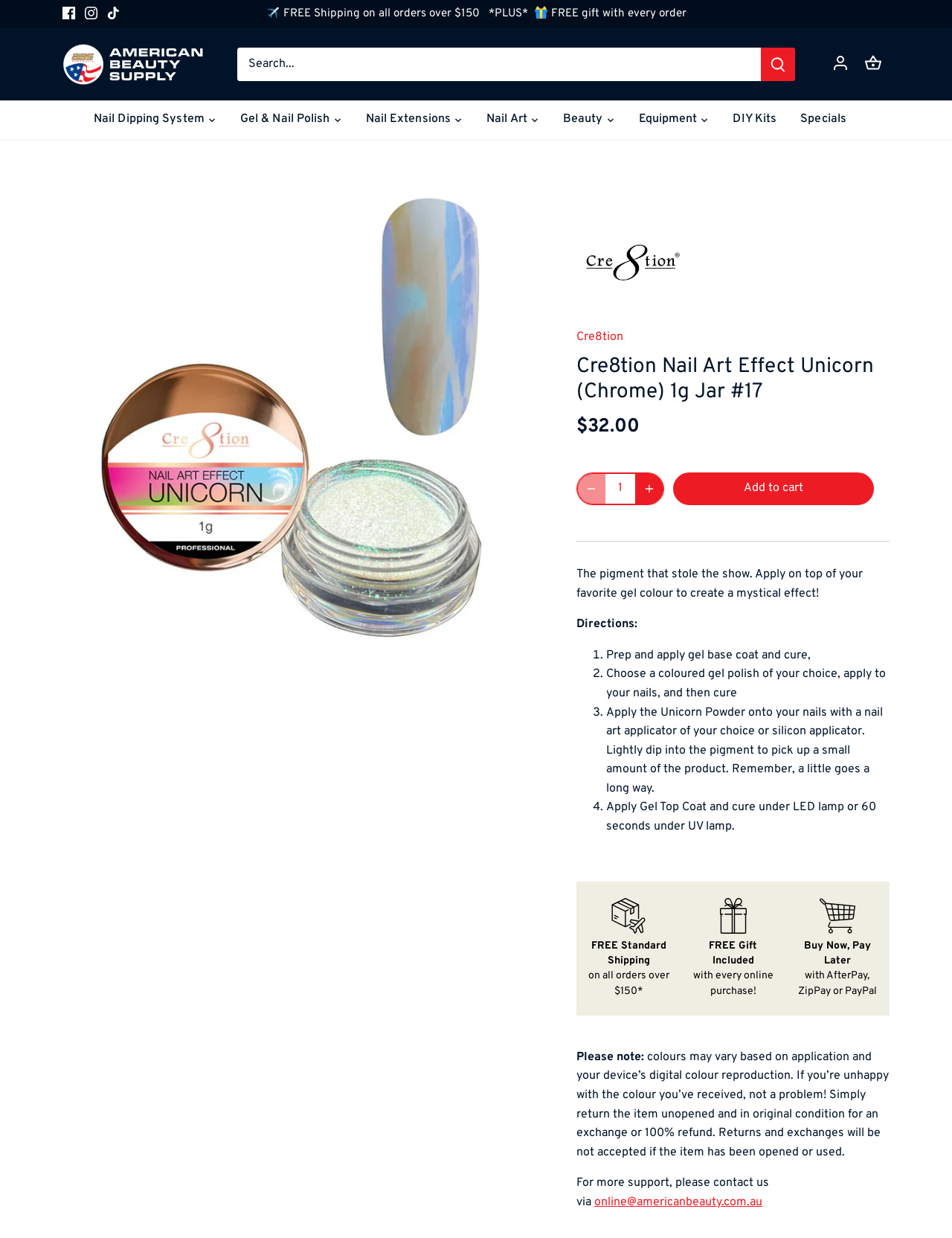What is the price of the Cre8tion Nail Art Effect Unicorn?
Look at the webpage screenshot and answer the question with a detailed explanation.

I found the price of the product by looking at the text element that says '$32.00' which is located below the product name 'Cre8tion Nail Art Effect Unicorn (Chrome) 1g Jar #17'.